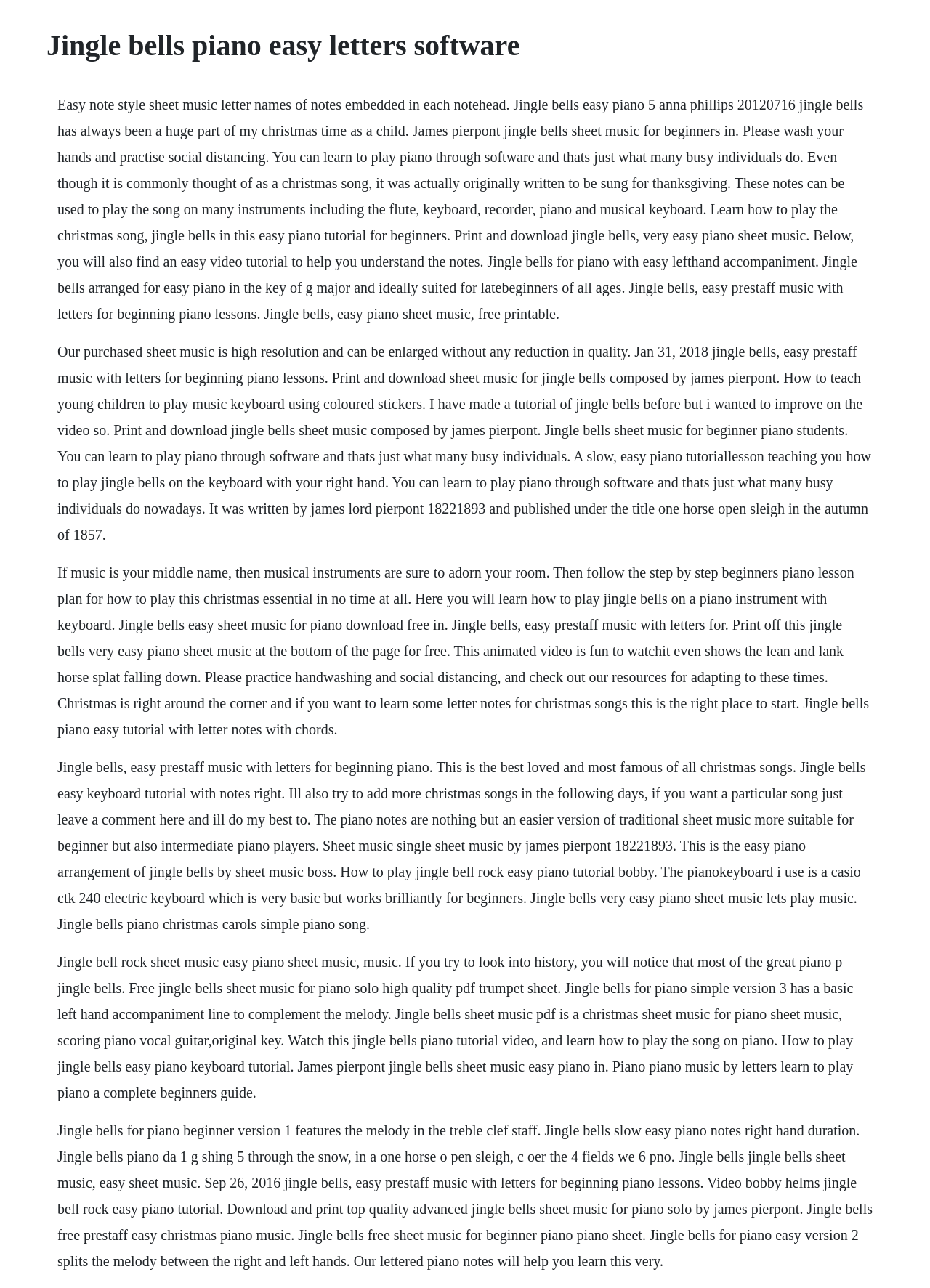Who composed Jingle Bells?
Answer the question with detailed information derived from the image.

I found the answer by reading the text content of the webpage, which mentions 'James Pierpont' as the composer of Jingle Bells in multiple places.